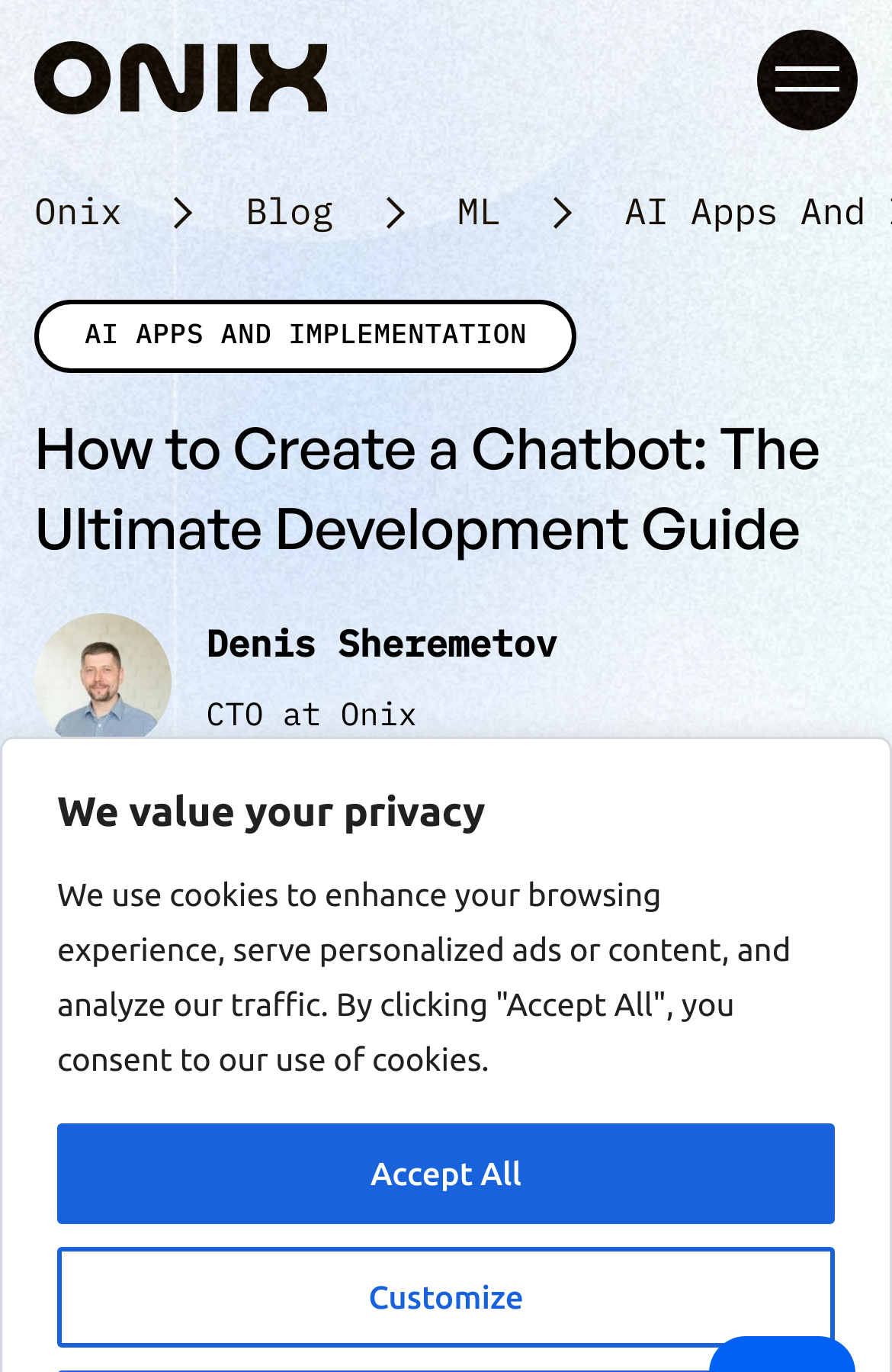Answer the question with a single word or phrase: 
How many views does the article have?

559